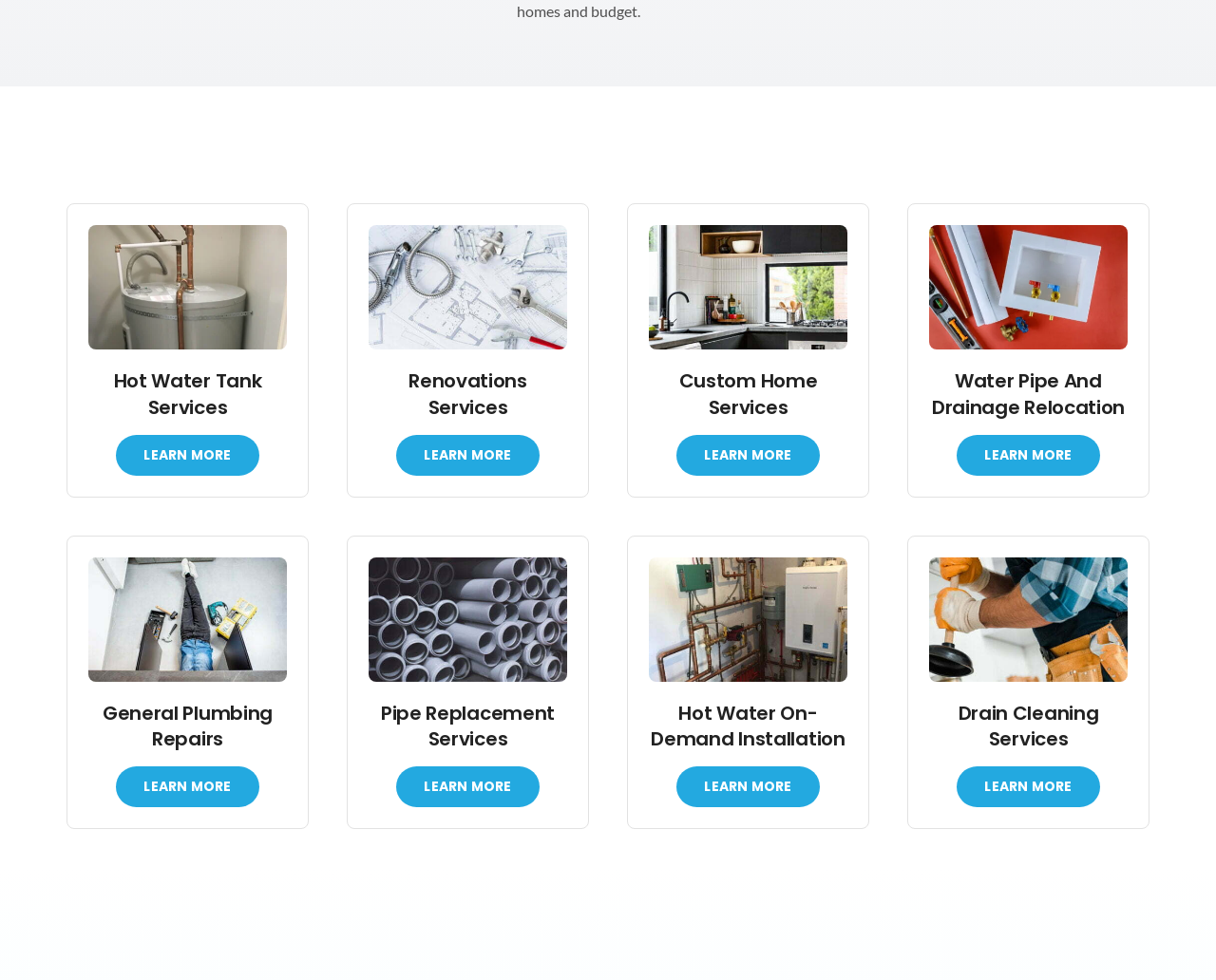Predict the bounding box of the UI element based on the description: "Learn More". The coordinates should be four float numbers between 0 and 1, formatted as [left, top, right, bottom].

[0.787, 0.444, 0.904, 0.485]